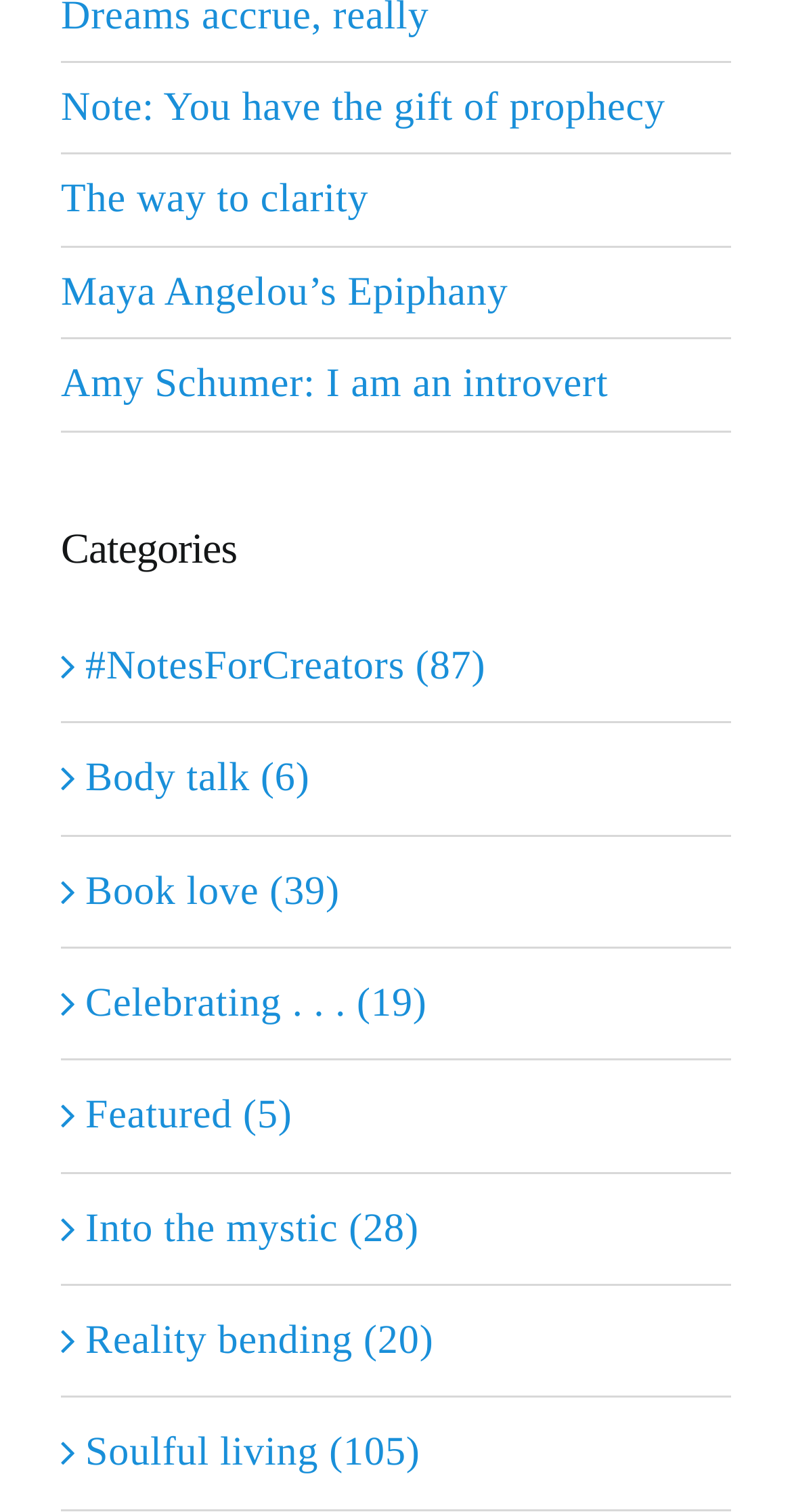How many articles are under the 'Soulful living' category?
Kindly answer the question with as much detail as you can.

I found the link element with the OCR text ' Soulful living (105)' and extracted the number in parentheses, which indicates the number of articles under this category.